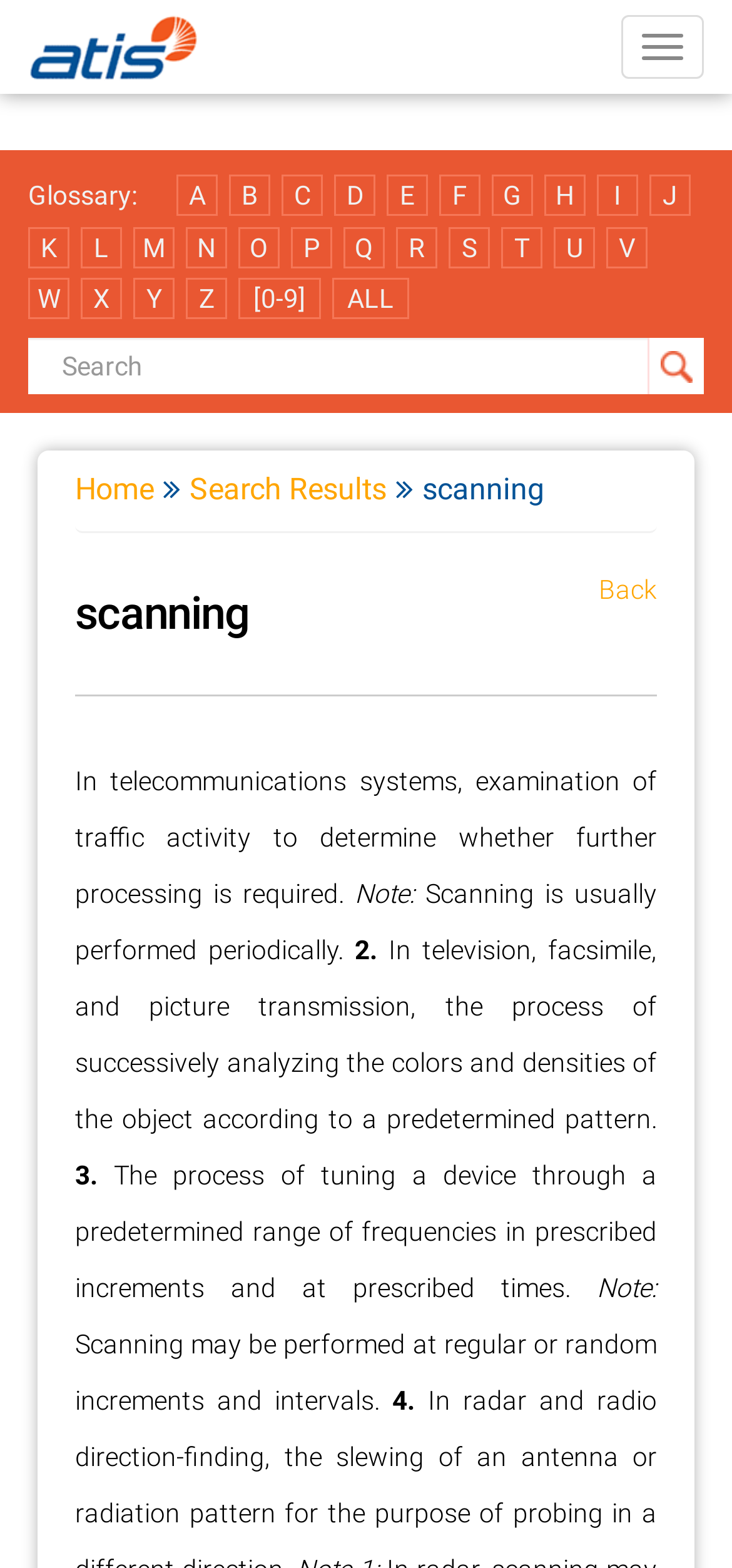What is scanning in telecommunications systems?
Look at the image and respond with a one-word or short phrase answer.

examination of traffic activity